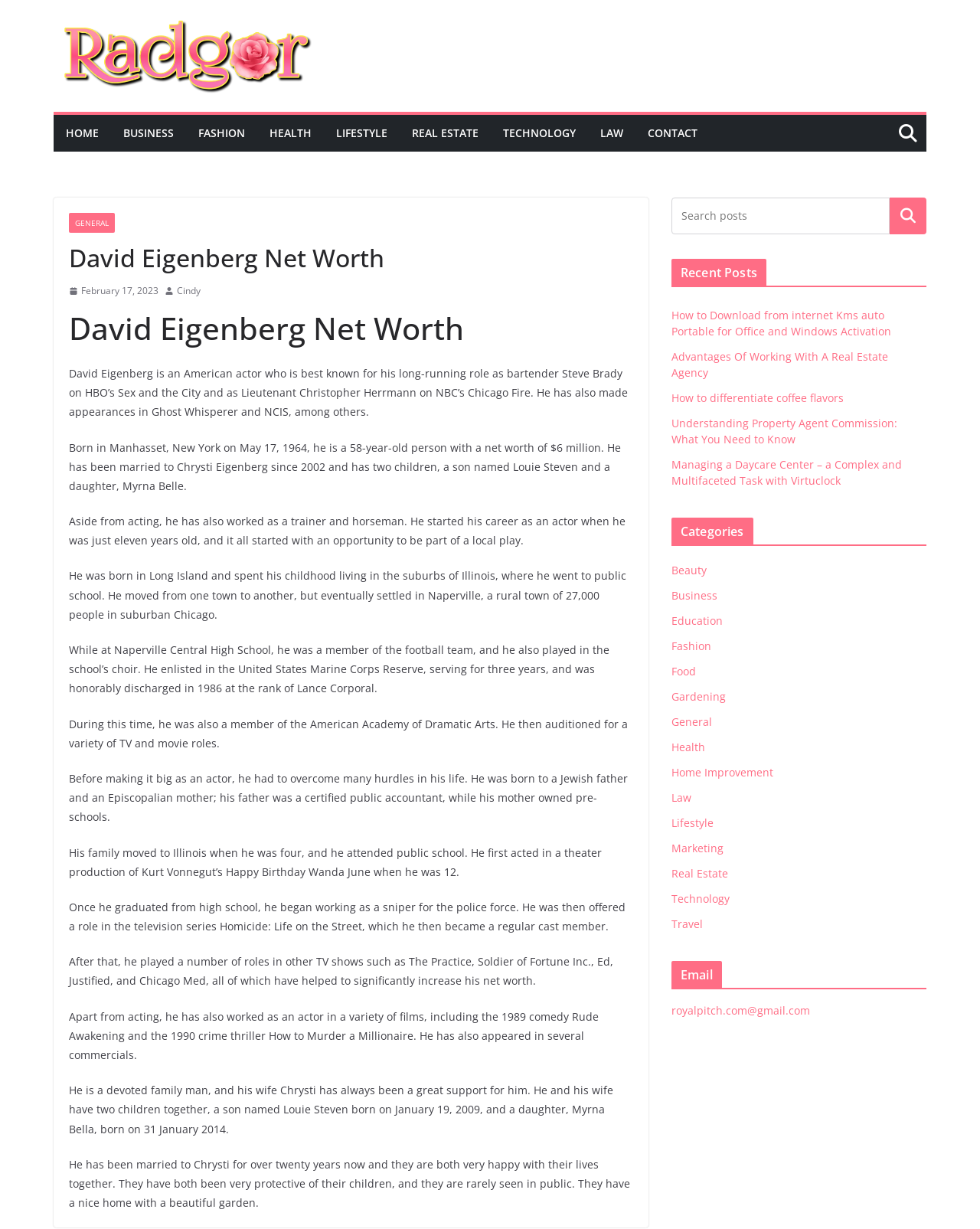What is the name of David Eigenberg's wife?
Please describe in detail the information shown in the image to answer the question.

The webpage mentions that David Eigenberg has been married to Chrysti Eigenberg since 2002, and they have two children together.